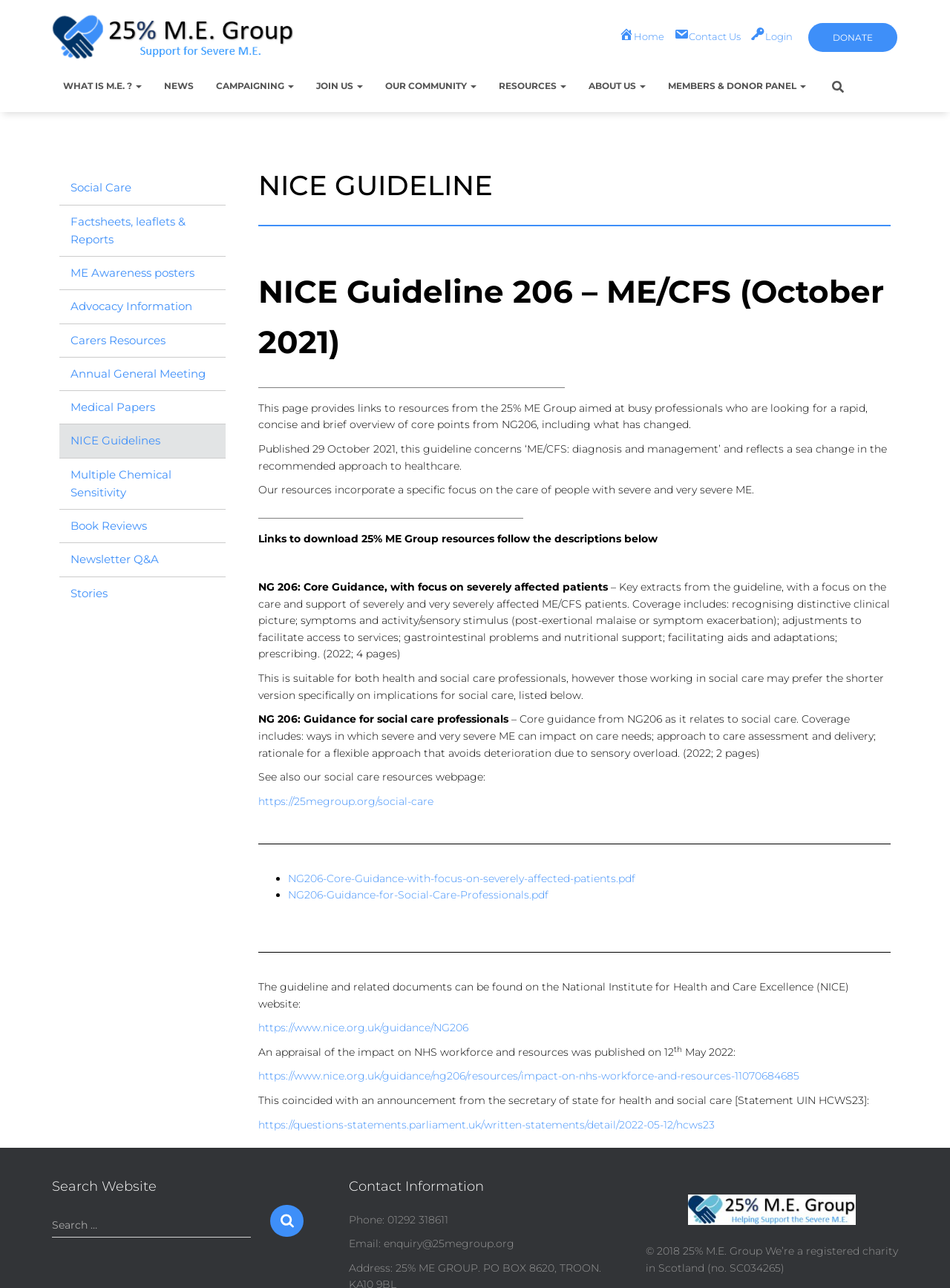Please determine the bounding box coordinates of the area that needs to be clicked to complete this task: 'Contact us'. The coordinates must be four float numbers between 0 and 1, formatted as [left, top, right, bottom].

[0.709, 0.024, 0.78, 0.033]